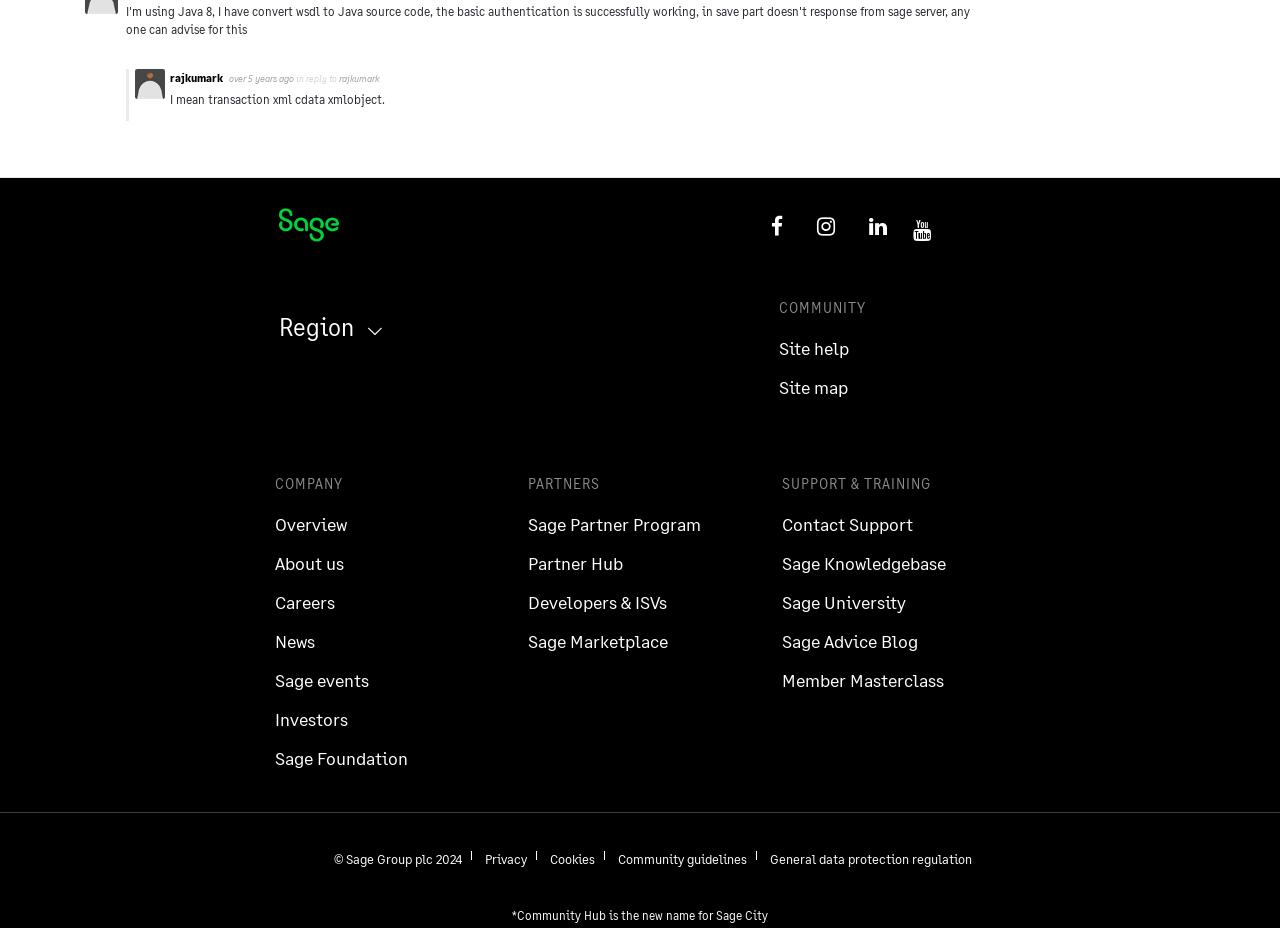What is the purpose of the 'Community Hub'?
Based on the image, respond with a single word or phrase.

Sage City